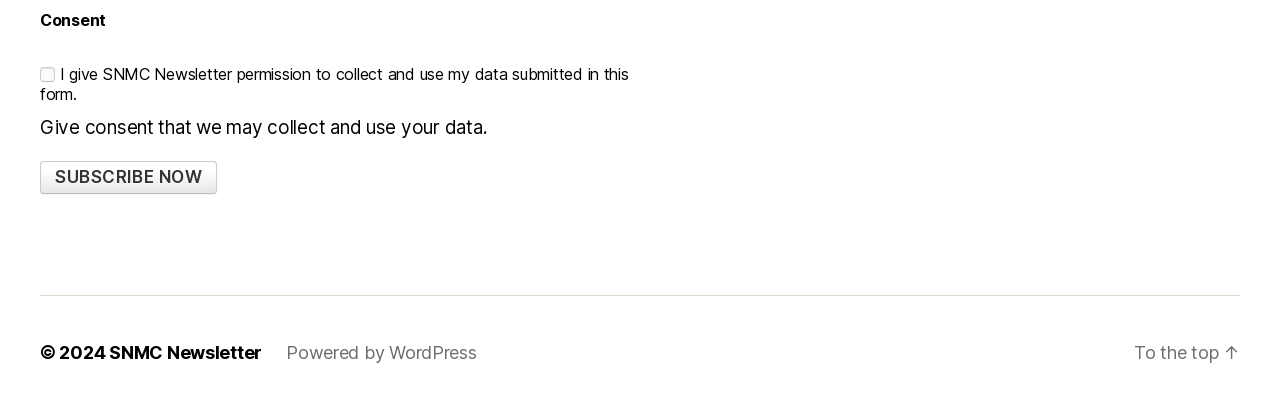Reply to the question with a single word or phrase:
What is the function of the 'SUBSCRIBE NOW' button?

Subscribe to newsletter